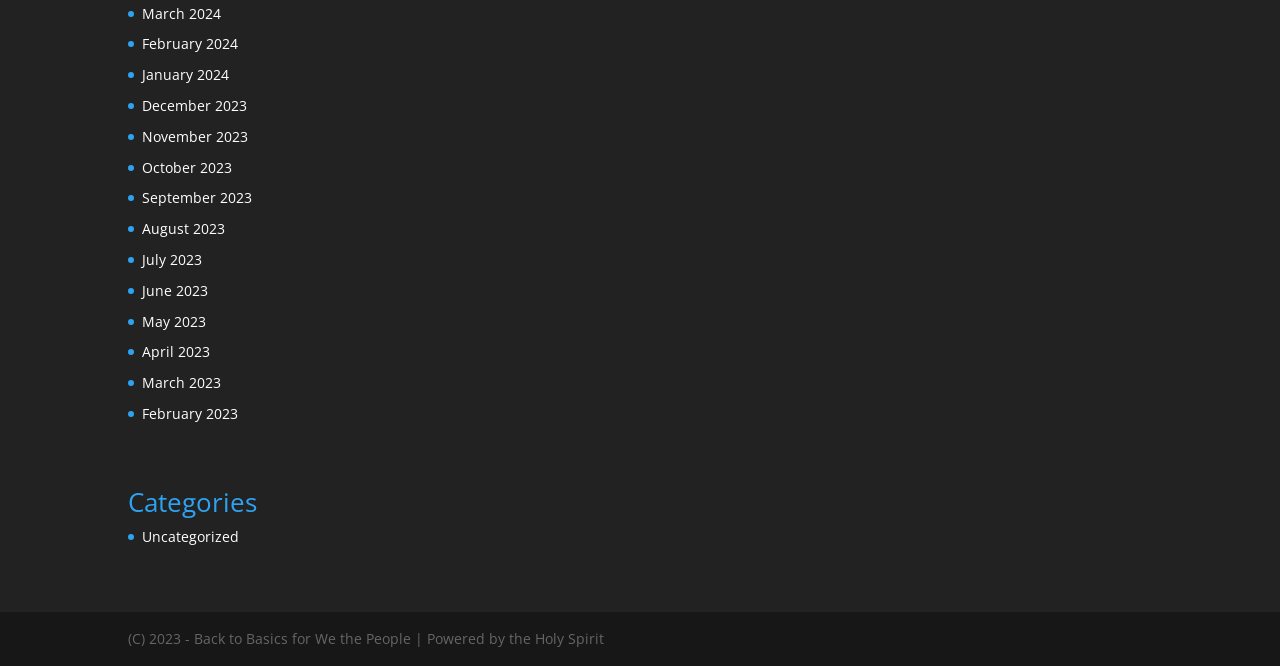Based on the image, provide a detailed response to the question:
What is the copyright year mentioned at the bottom?

By looking at the StaticText element at the bottom of the page, I found that the copyright year mentioned is '2023', which is part of the text '(C) 2023 - Back to Basics for We the People | Powered by the Holy Spirit'.